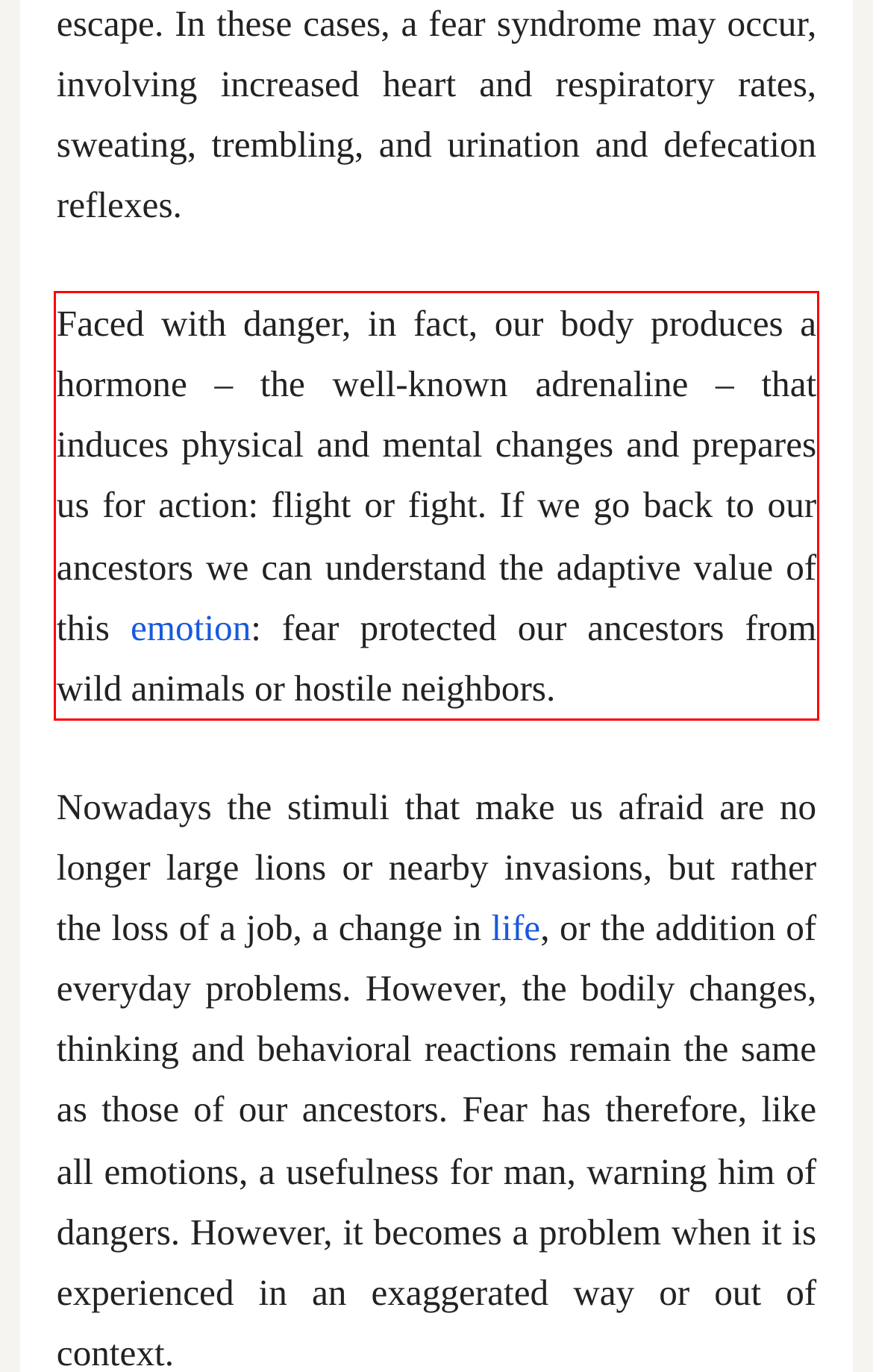Look at the screenshot of the webpage, locate the red rectangle bounding box, and generate the text content that it contains.

Faced with danger, in fact, our body produces a hormone – the well-known adrenaline – that induces physical and mental changes and prepares us for action: flight or fight. If we go back to our ancestors we can understand the adaptive value of this emotion: fear protected our ancestors from wild animals or hostile neighbors.